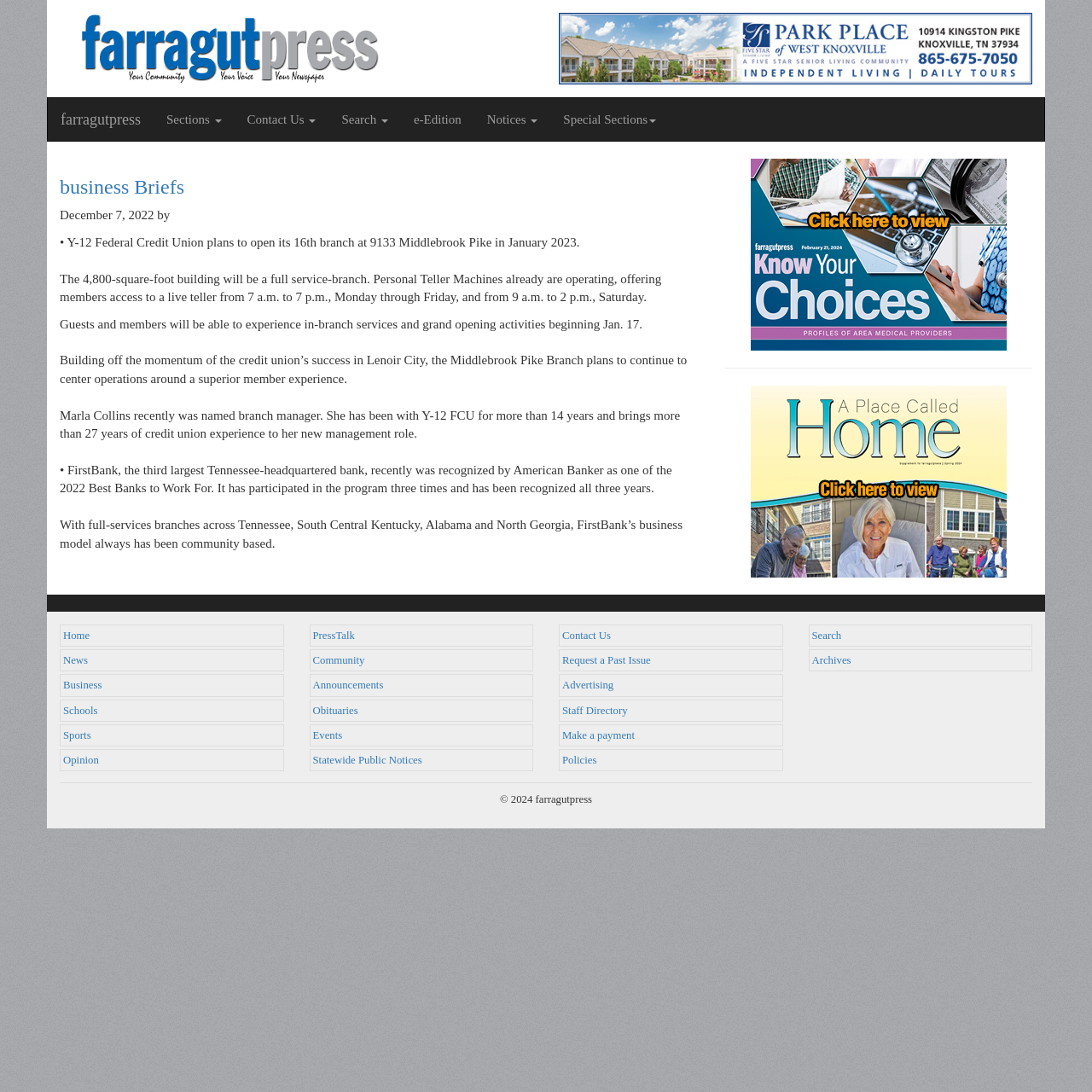Please determine the bounding box coordinates for the element that should be clicked to follow these instructions: "Search for something".

[0.301, 0.09, 0.367, 0.129]